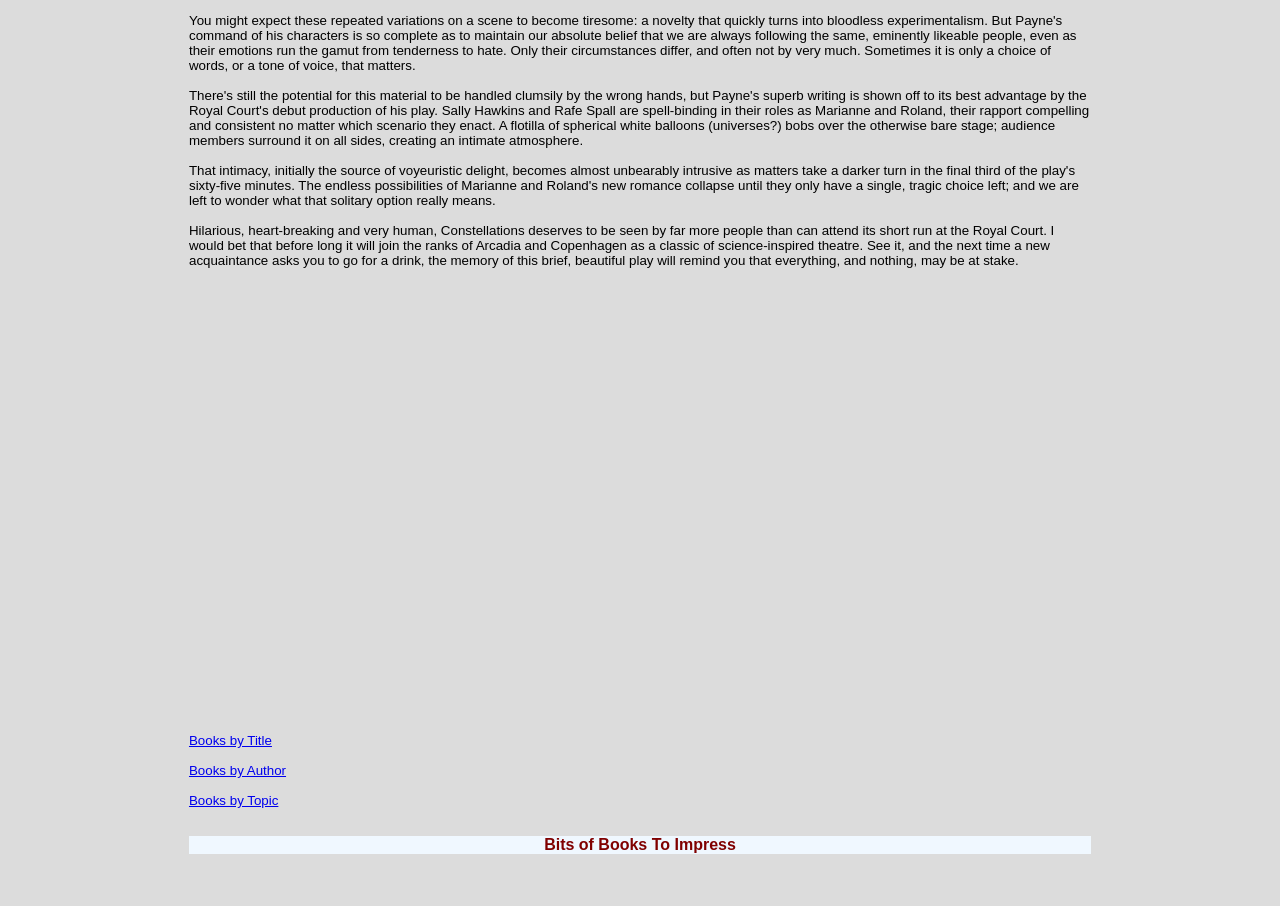Return the bounding box coordinates of the UI element that corresponds to this description: "Books by Author". The coordinates must be given as four float numbers in the range of 0 and 1, [left, top, right, bottom].

[0.148, 0.842, 0.223, 0.859]